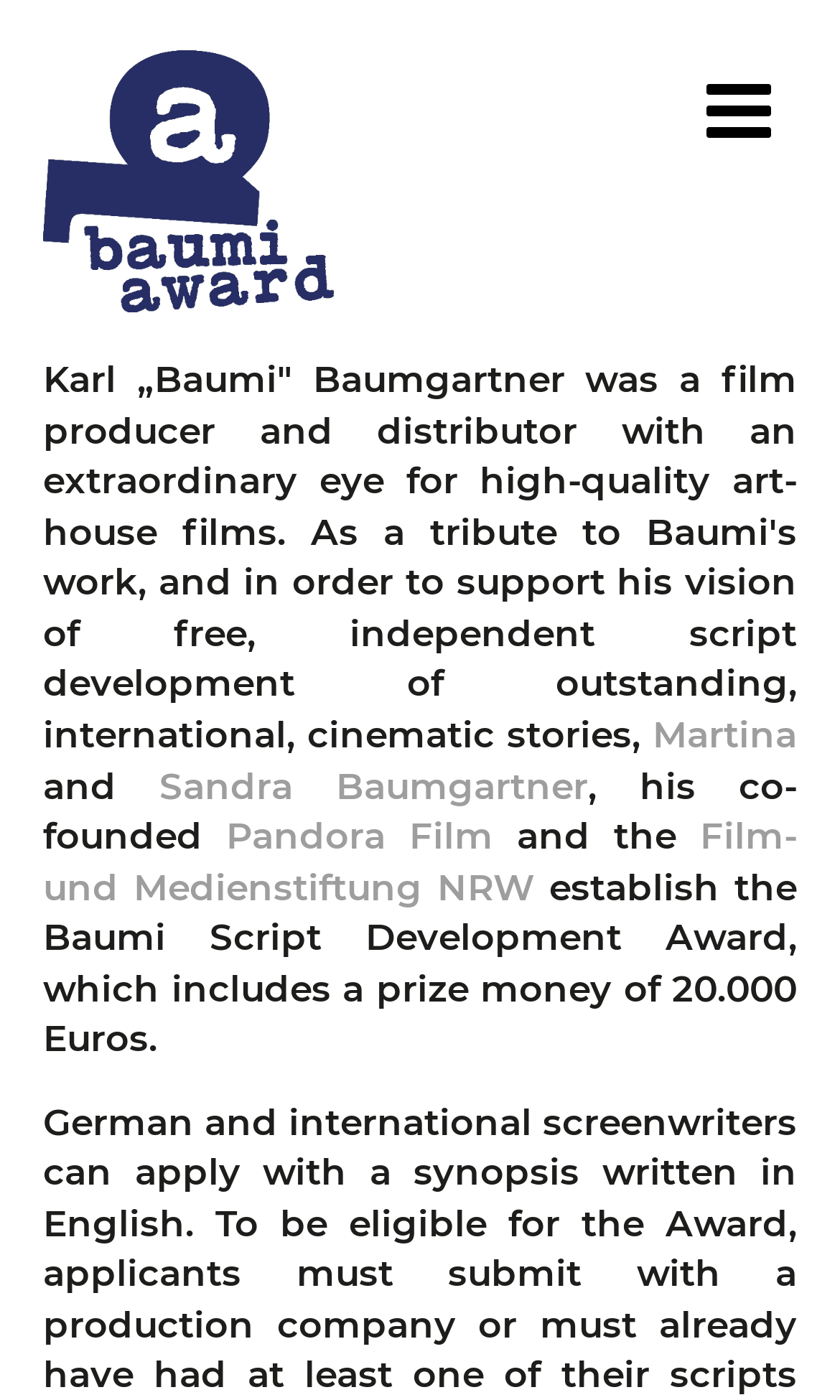Extract the bounding box of the UI element described as: "alt="Baumi Award"".

[0.051, 0.113, 0.397, 0.141]